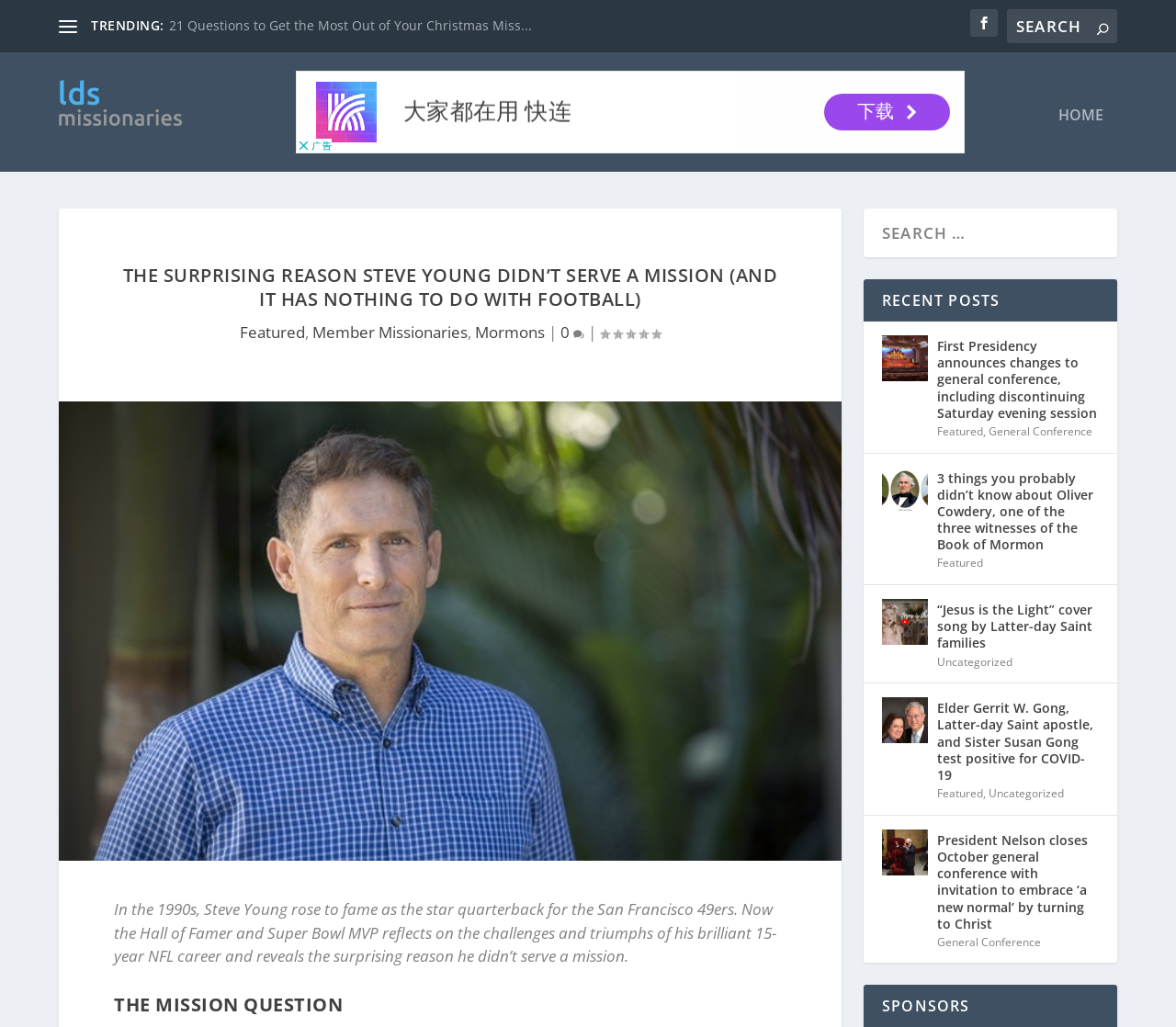Determine the bounding box for the UI element as described: "Uncategorized". The coordinates should be represented as four float numbers between 0 and 1, formatted as [left, top, right, bottom].

[0.841, 0.765, 0.905, 0.78]